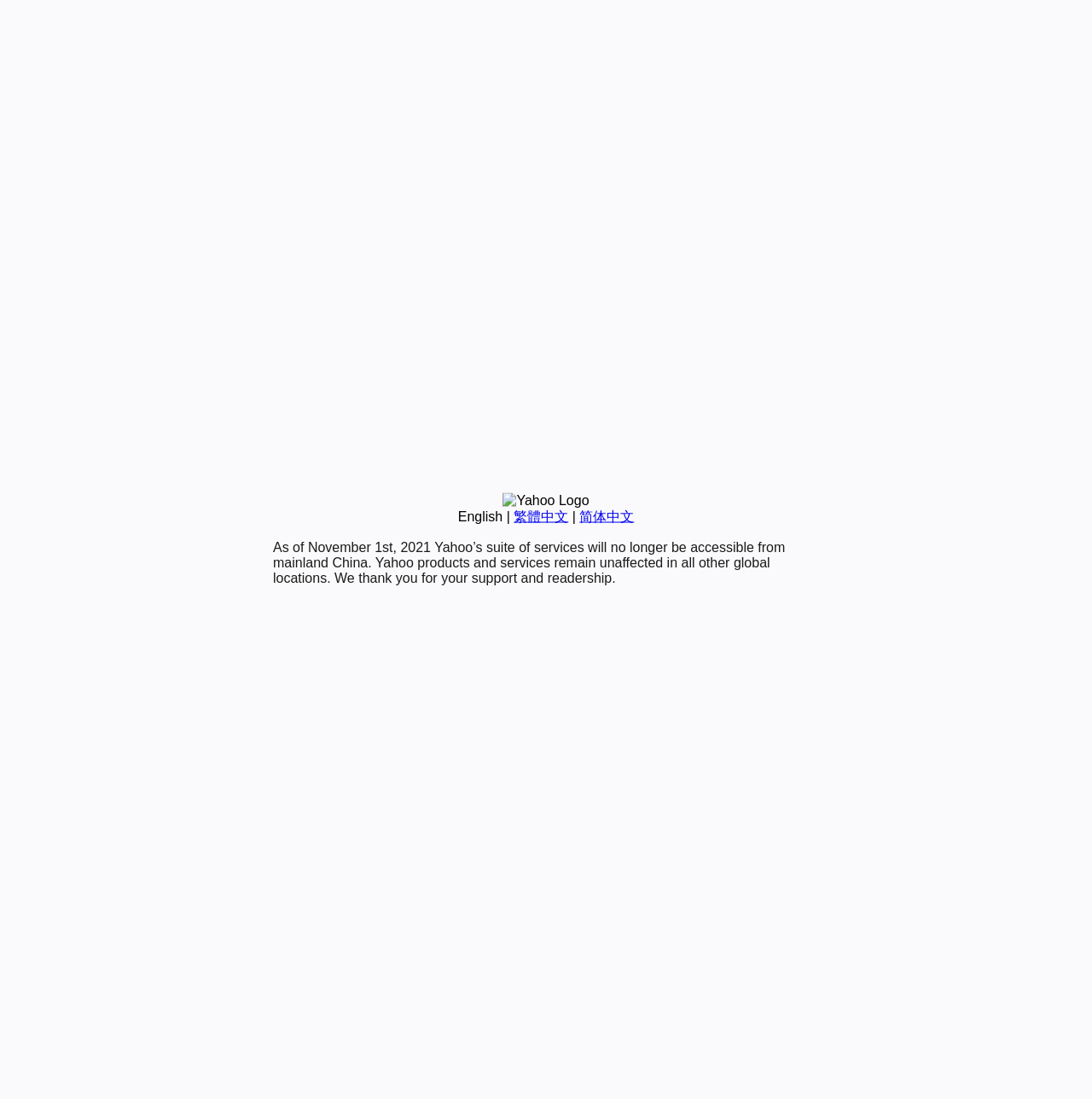Provide the bounding box coordinates in the format (top-left x, top-left y, bottom-right x, bottom-right y). All values are floating point numbers between 0 and 1. Determine the bounding box coordinate of the UI element described as: 繁體中文

[0.47, 0.463, 0.52, 0.476]